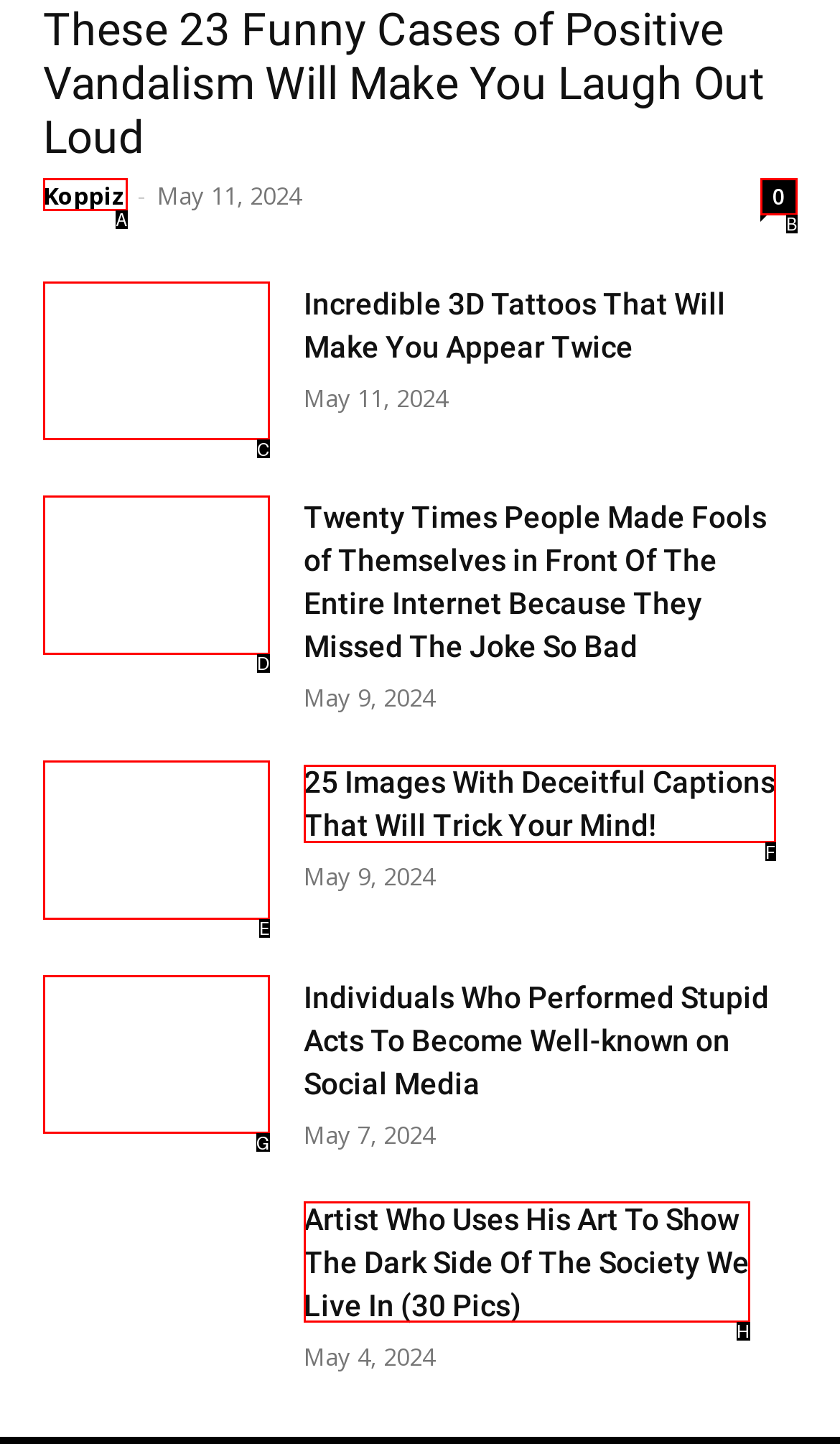Select the letter from the given choices that aligns best with the description: Koppiz. Reply with the specific letter only.

A